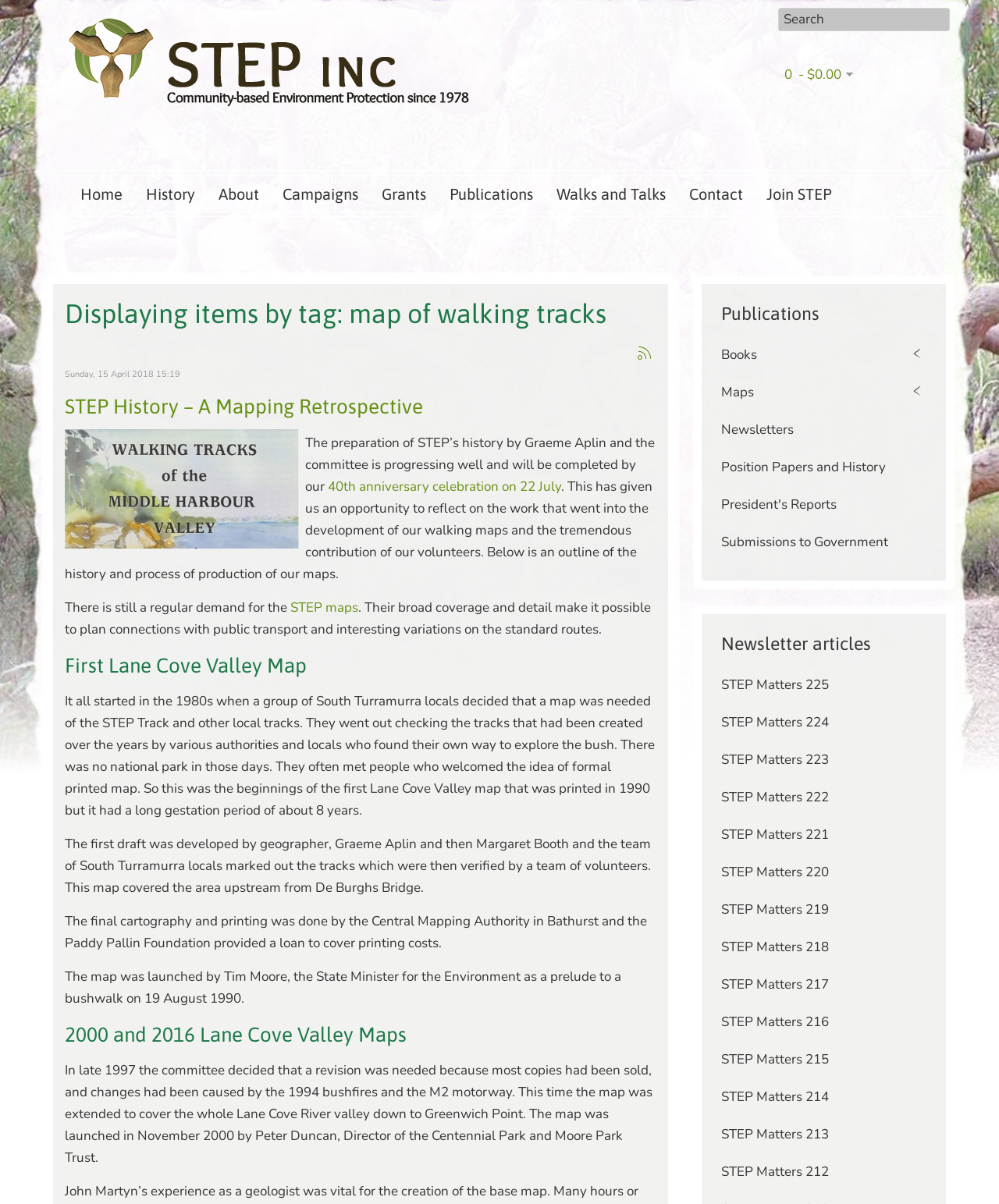Answer this question using a single word or a brief phrase:
What is the name of the newsletter?

STEP Matters